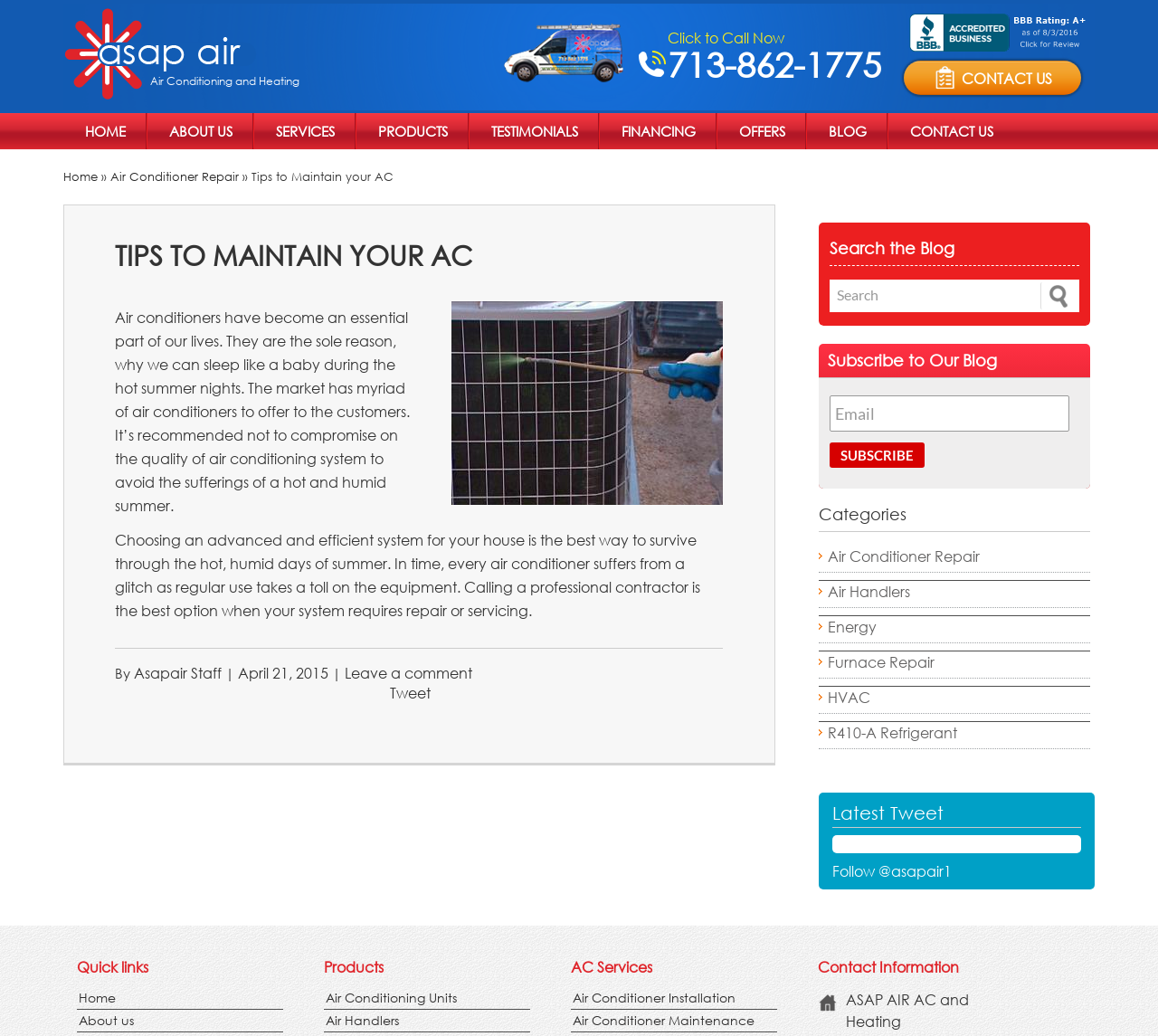Respond to the following question using a concise word or phrase: 
What is the topic of the blog post?

Tips to Maintain your AC